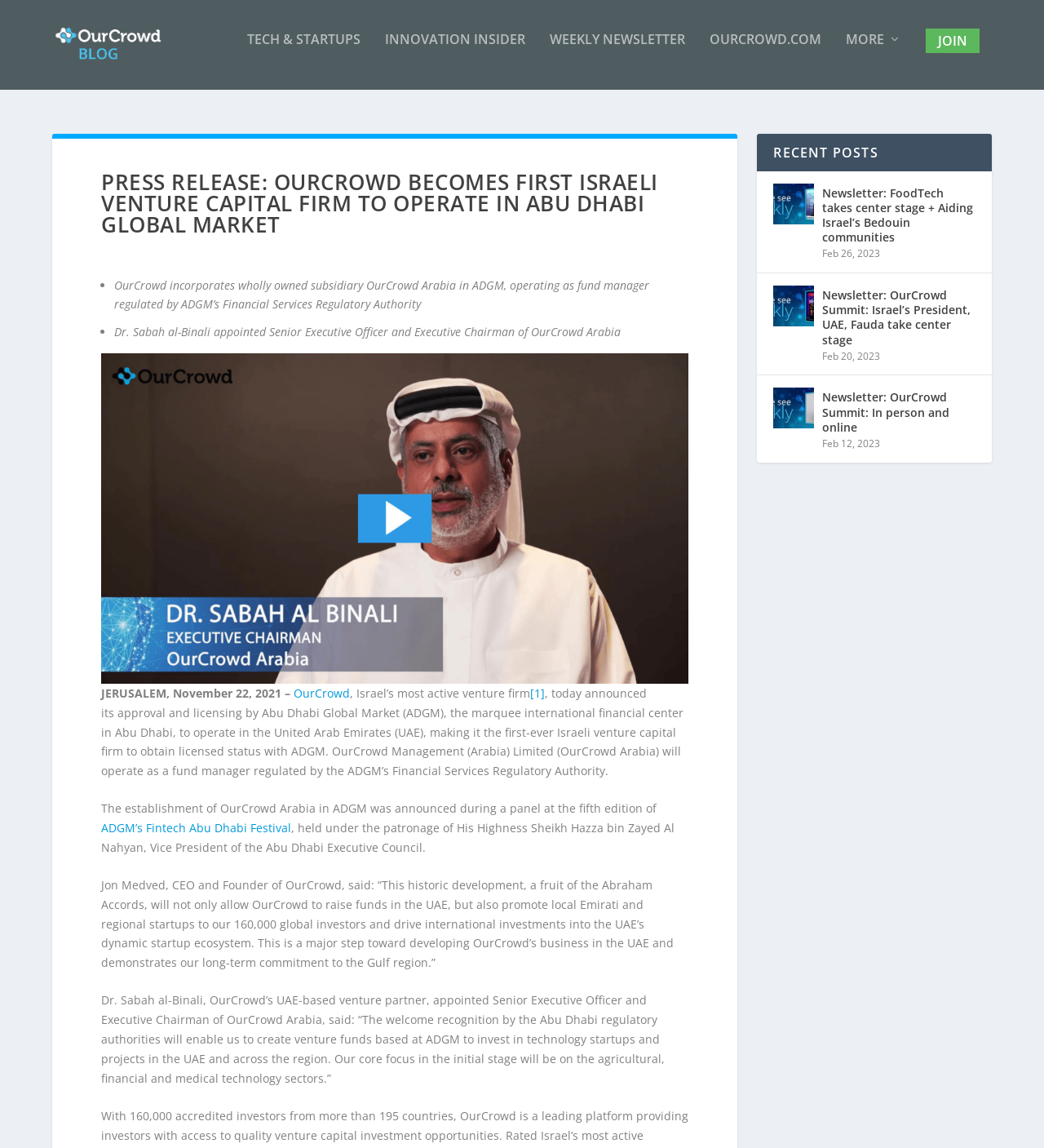Use a single word or phrase to answer the question: 
What is the name of the blog?

OurCrowd Blog